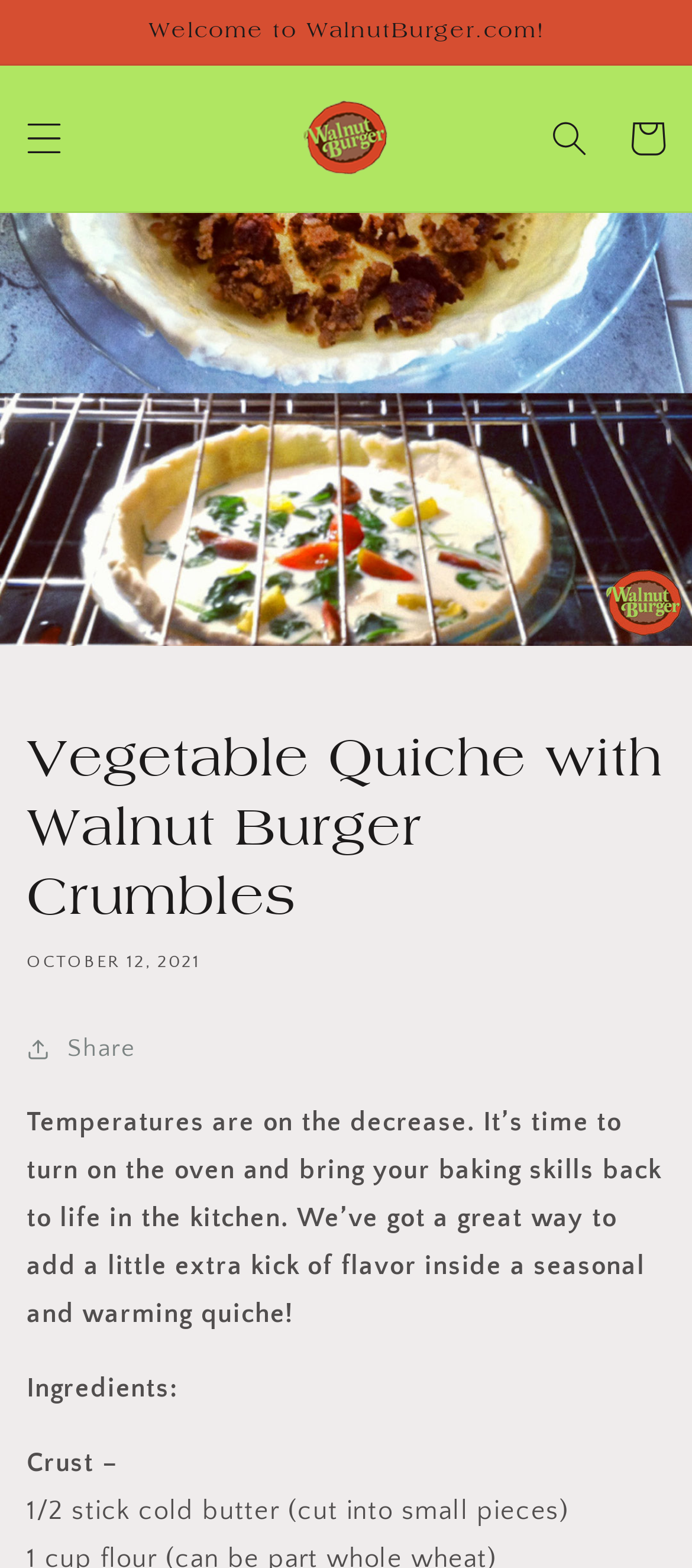Please find the main title text of this webpage.

Vegetable Quiche with Walnut Burger Crumbles